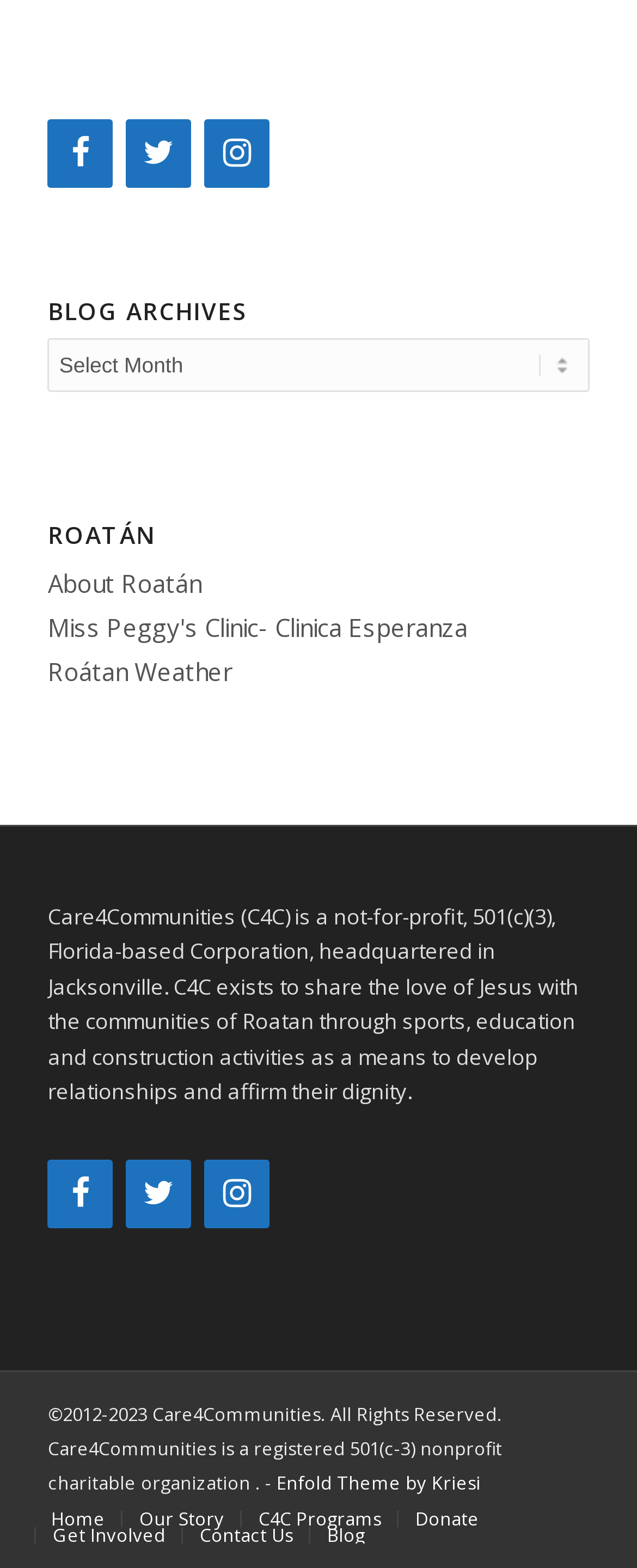Please specify the bounding box coordinates for the clickable region that will help you carry out the instruction: "view August 2015".

None